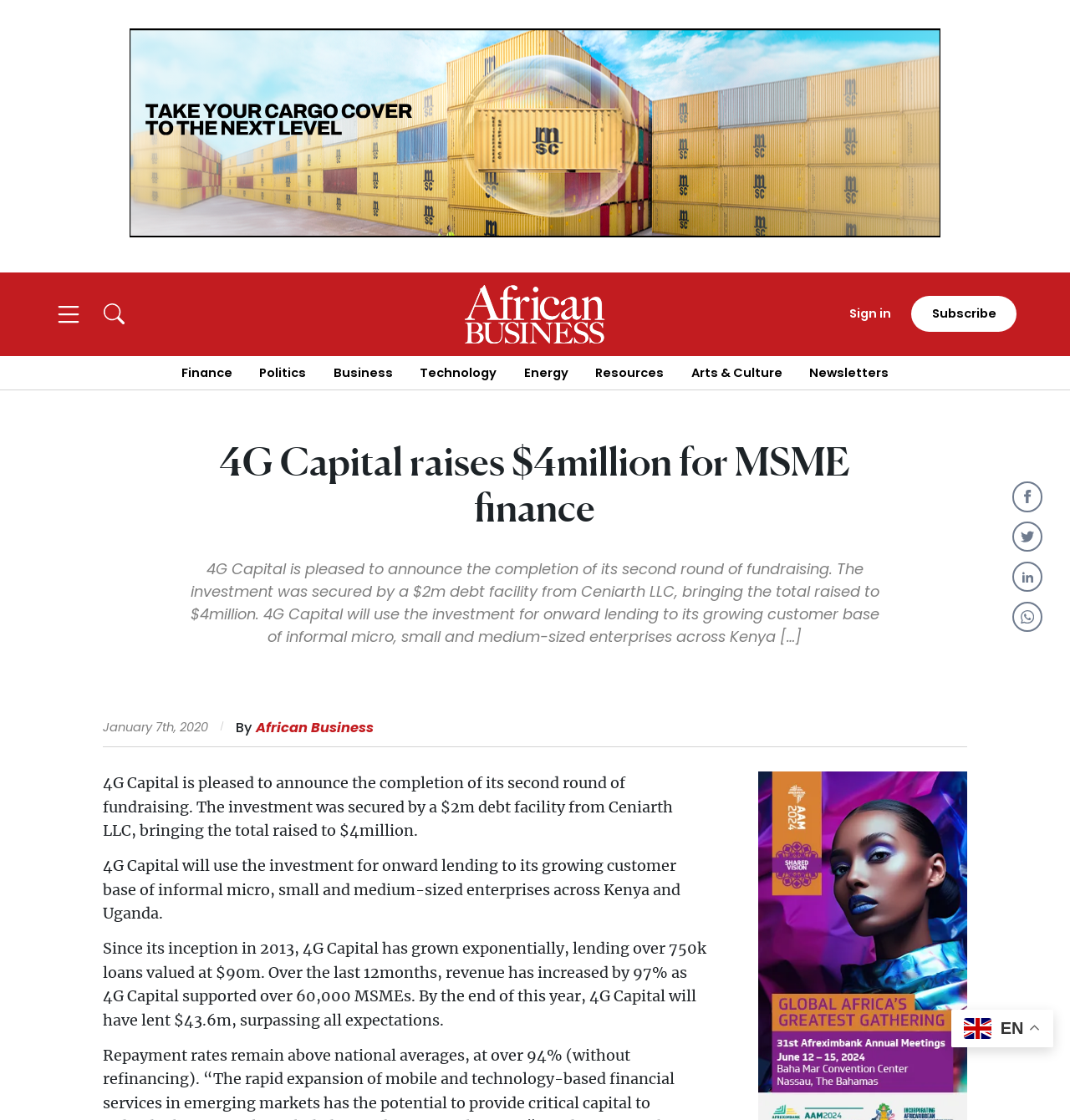Provide the bounding box coordinates of the area you need to click to execute the following instruction: "Create a new account".

[0.204, 0.309, 0.493, 0.331]